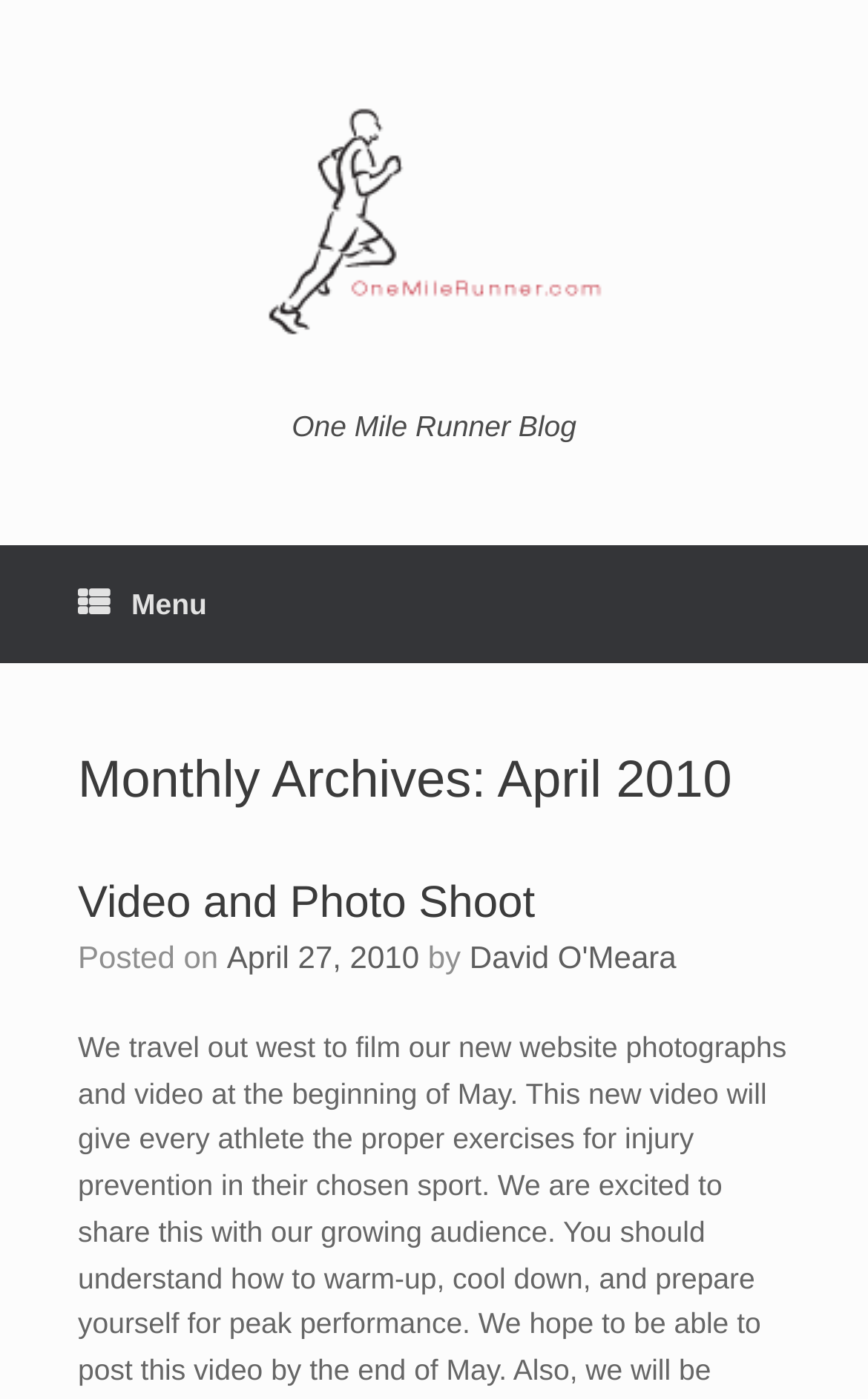What is the logo of this blog?
Please give a detailed and elaborate answer to the question.

I found an image element with the text 'One Mile Runner Blog Logo' which is a child of a link element, indicating that it is the logo of the blog. The logo is located at the top of the page, which is a common location for logos.